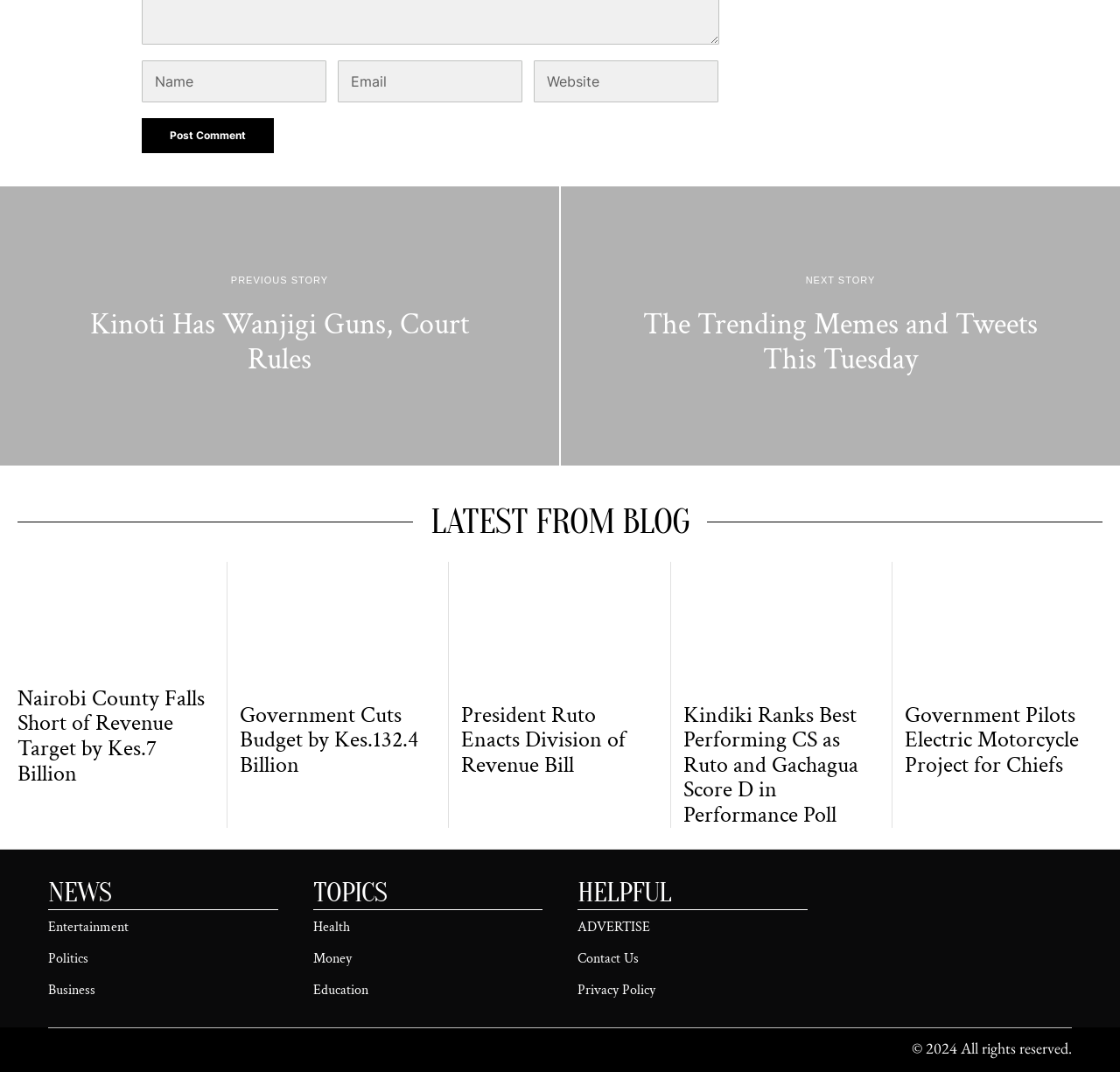Determine the bounding box coordinates of the element that should be clicked to execute the following command: "Click the 'NEXT STORY' link".

[0.719, 0.256, 0.782, 0.266]